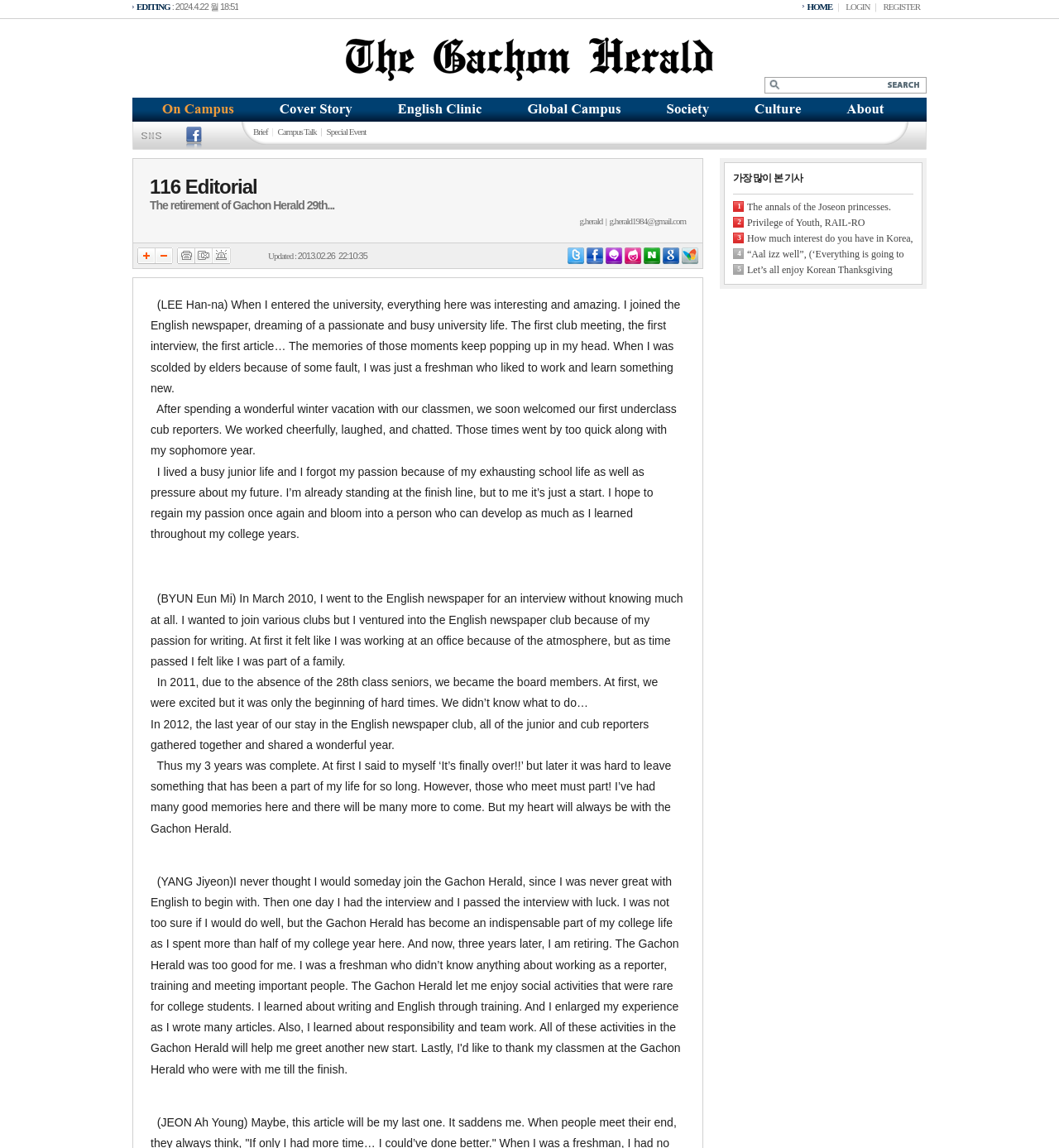Provide a short answer to the following question with just one word or phrase: What is the title of the article in the main content section?

116 Editorial The retirement of Gachon Herald 29th...